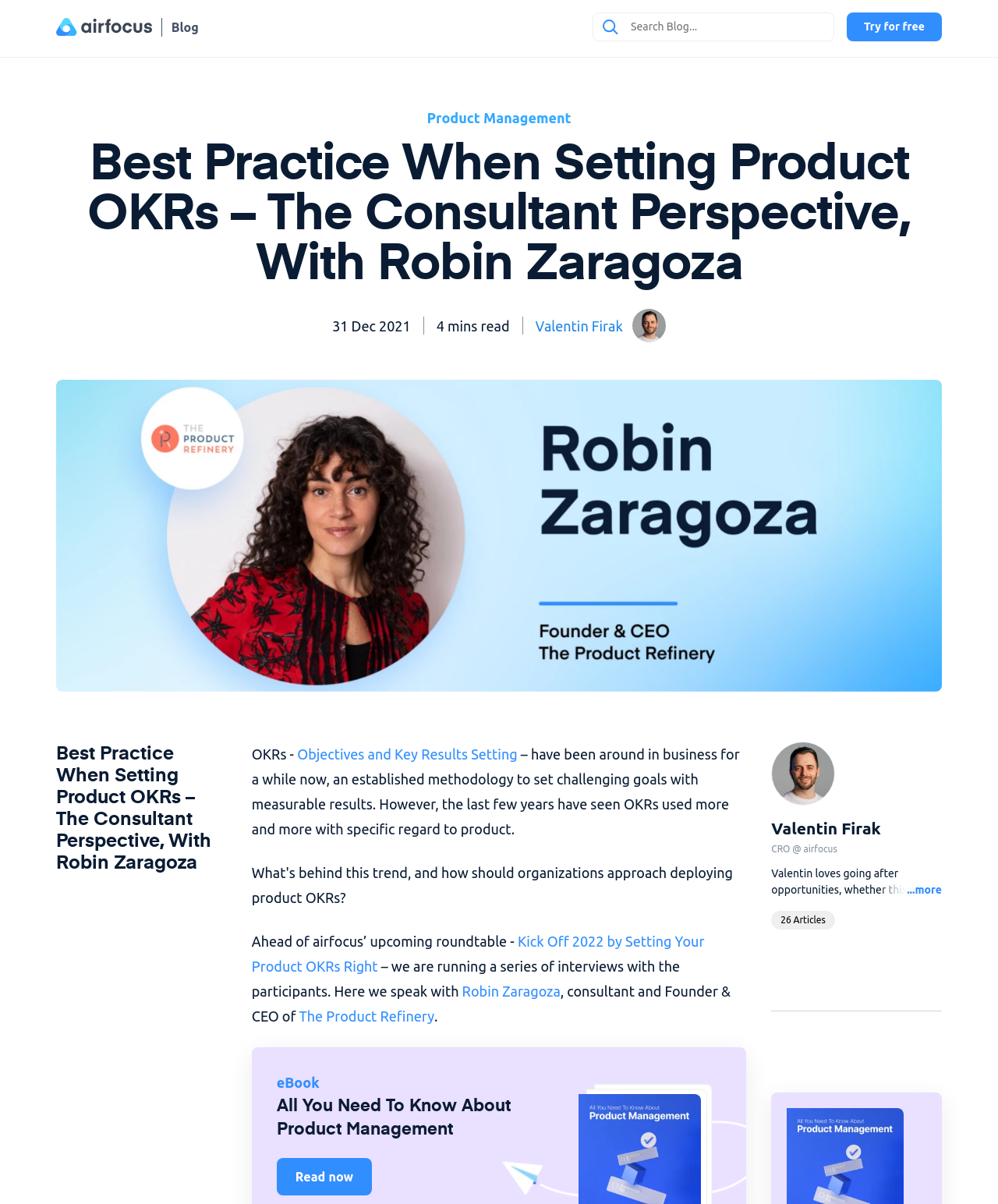What is the date of the article?
Look at the image and construct a detailed response to the question.

I found the date of the article by looking at the static text element with the content '31 Dec 2021' which is located below the main heading and above the author's name.